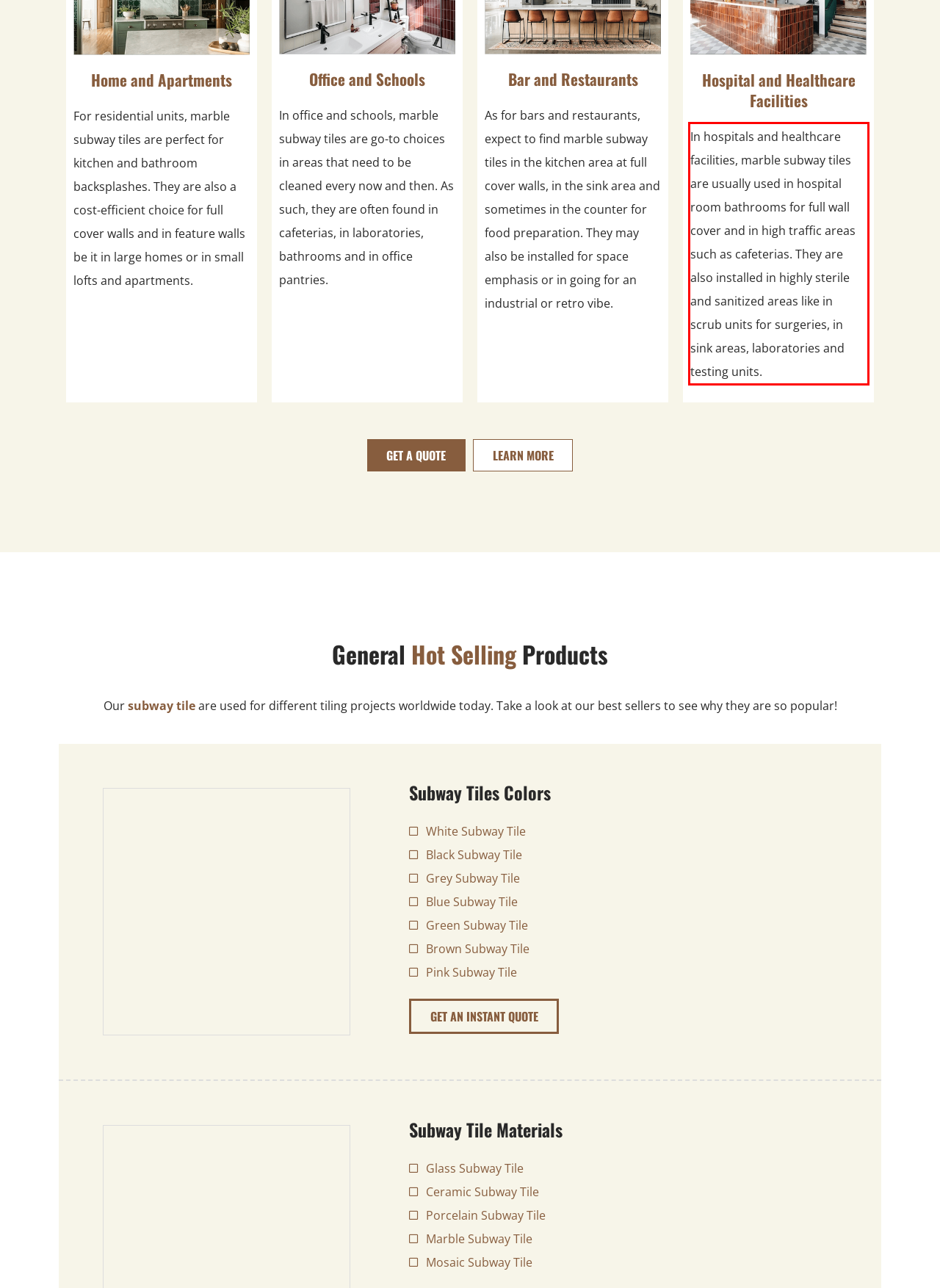Using the provided webpage screenshot, recognize the text content in the area marked by the red bounding box.

In hospitals and healthcare facilities, marble subway tiles are usually used in hospital room bathrooms for full wall cover and in high traffic areas such as cafeterias. They are also installed in highly sterile and sanitized areas like in scrub units for surgeries, in sink areas, laboratories and testing units.